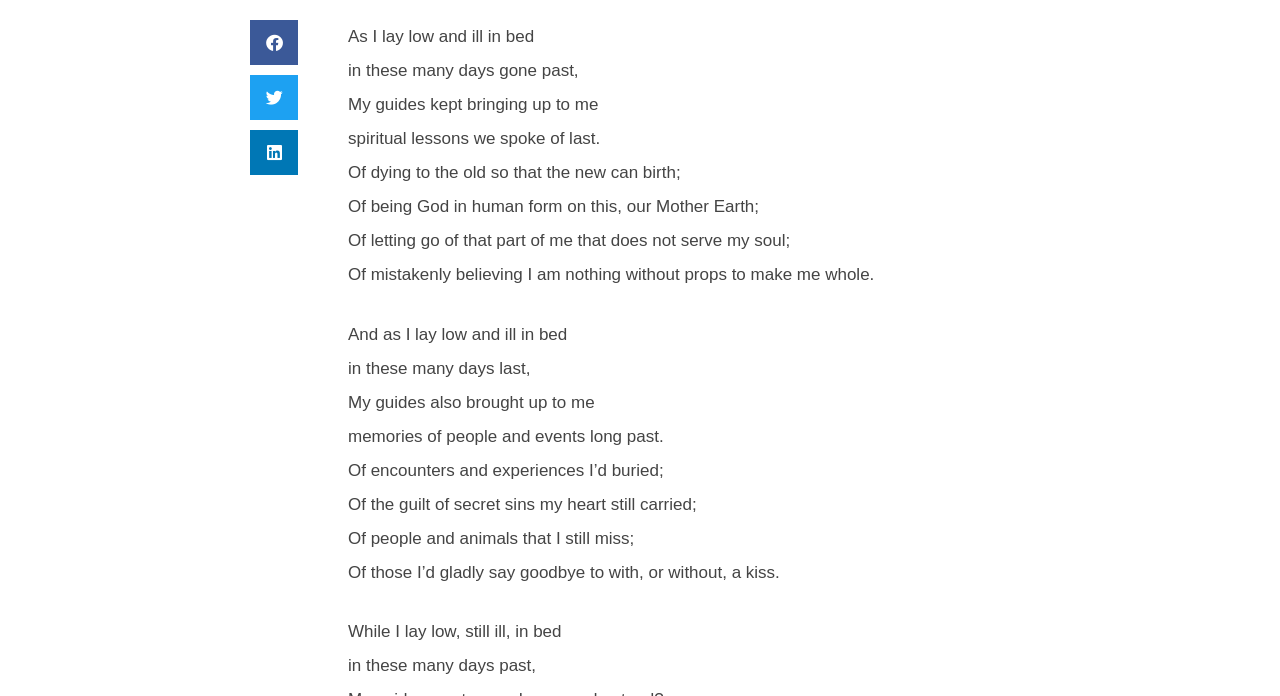Identify the bounding box for the UI element specified in this description: "aria-label="Share on linkedin"". The coordinates must be four float numbers between 0 and 1, formatted as [left, top, right, bottom].

[0.195, 0.187, 0.233, 0.251]